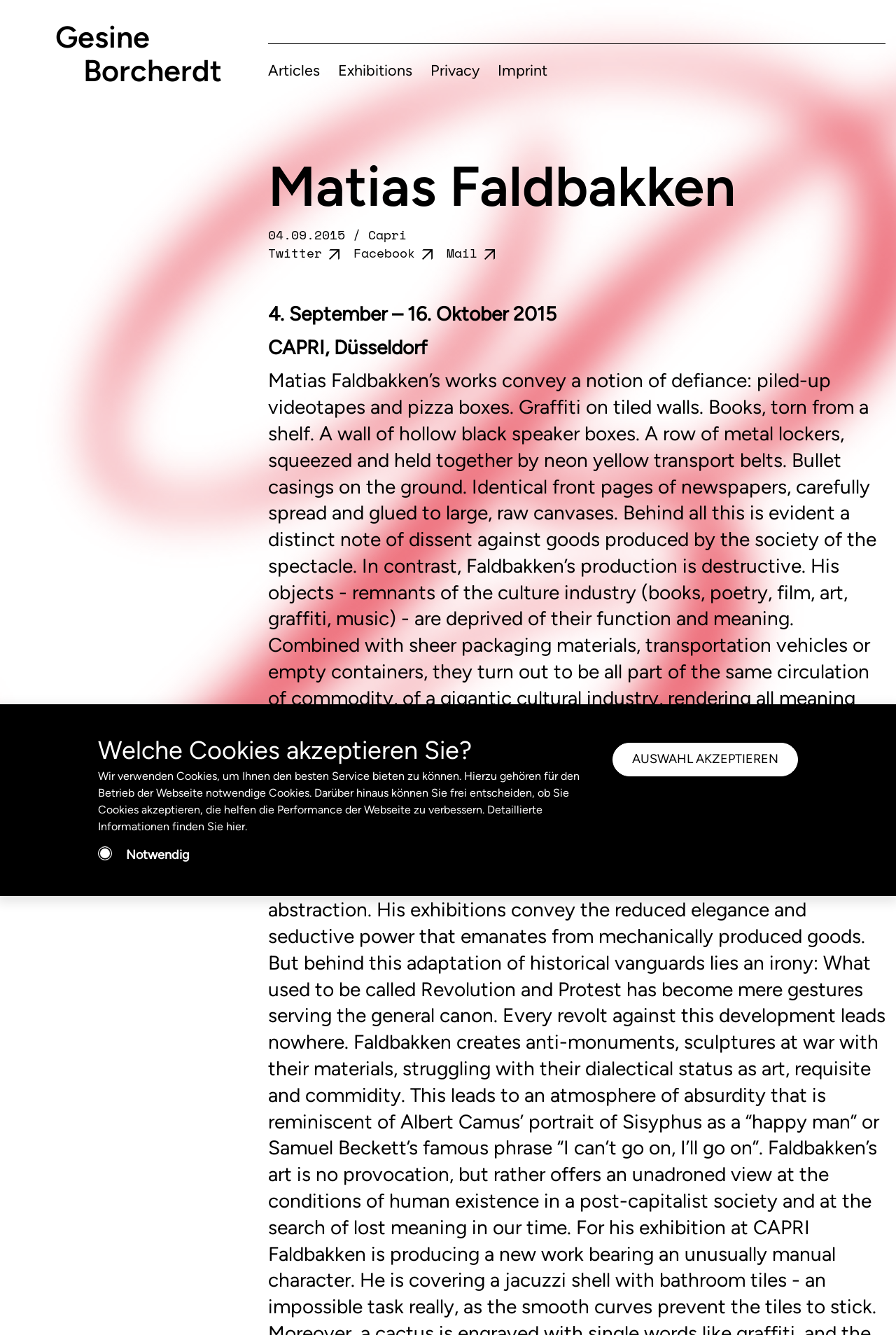Please identify the bounding box coordinates of the area that needs to be clicked to fulfill the following instruction: "View Exhibitions."

[0.377, 0.046, 0.46, 0.059]